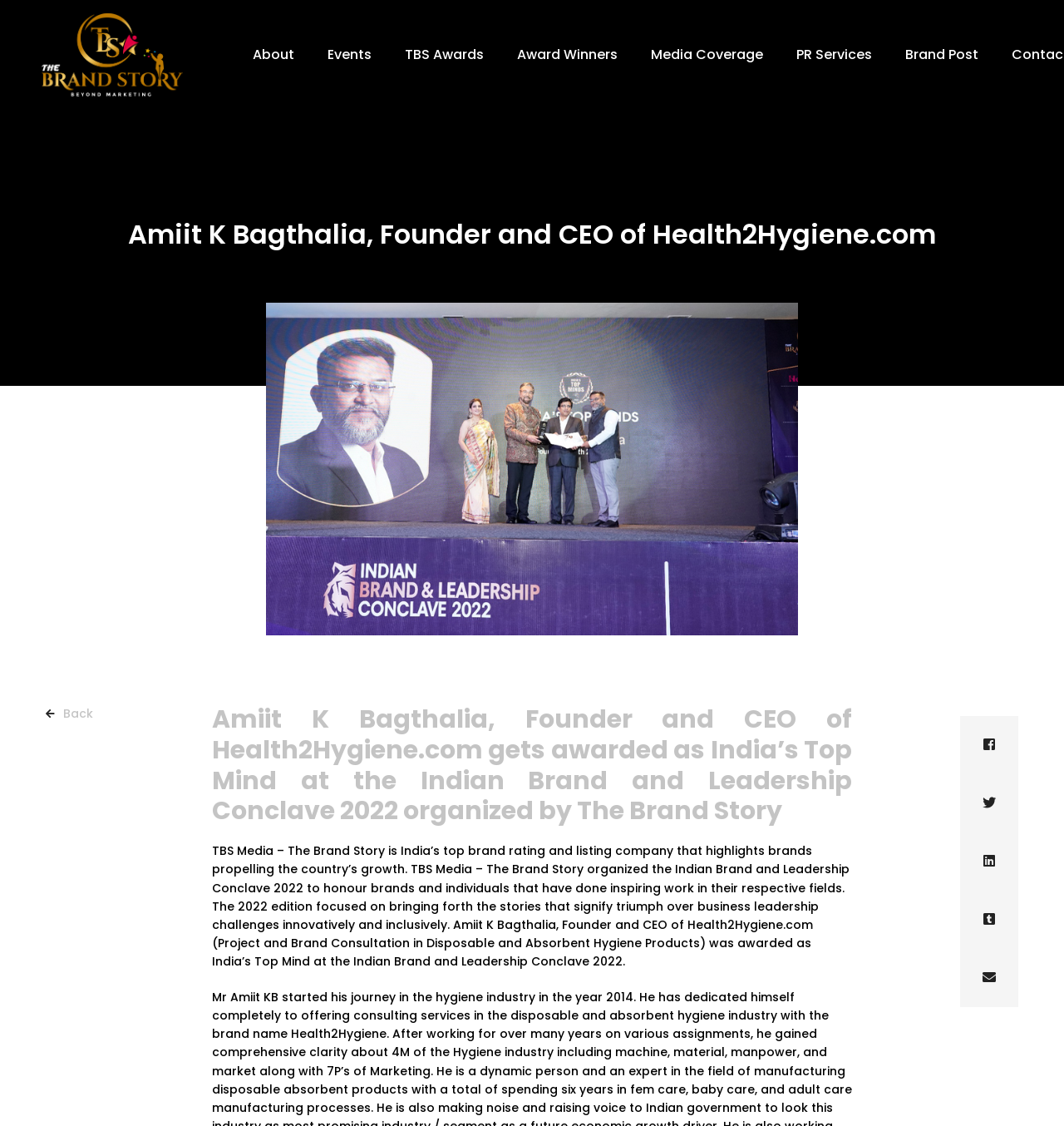How many social media links are present on the webpage?
Please provide a comprehensive answer based on the contents of the image.

By counting the social media links, we can see that there are links to Facebook, Twitter, Linkedin, Tumblr, and Email, which makes a total of 5 social media links present on the webpage.